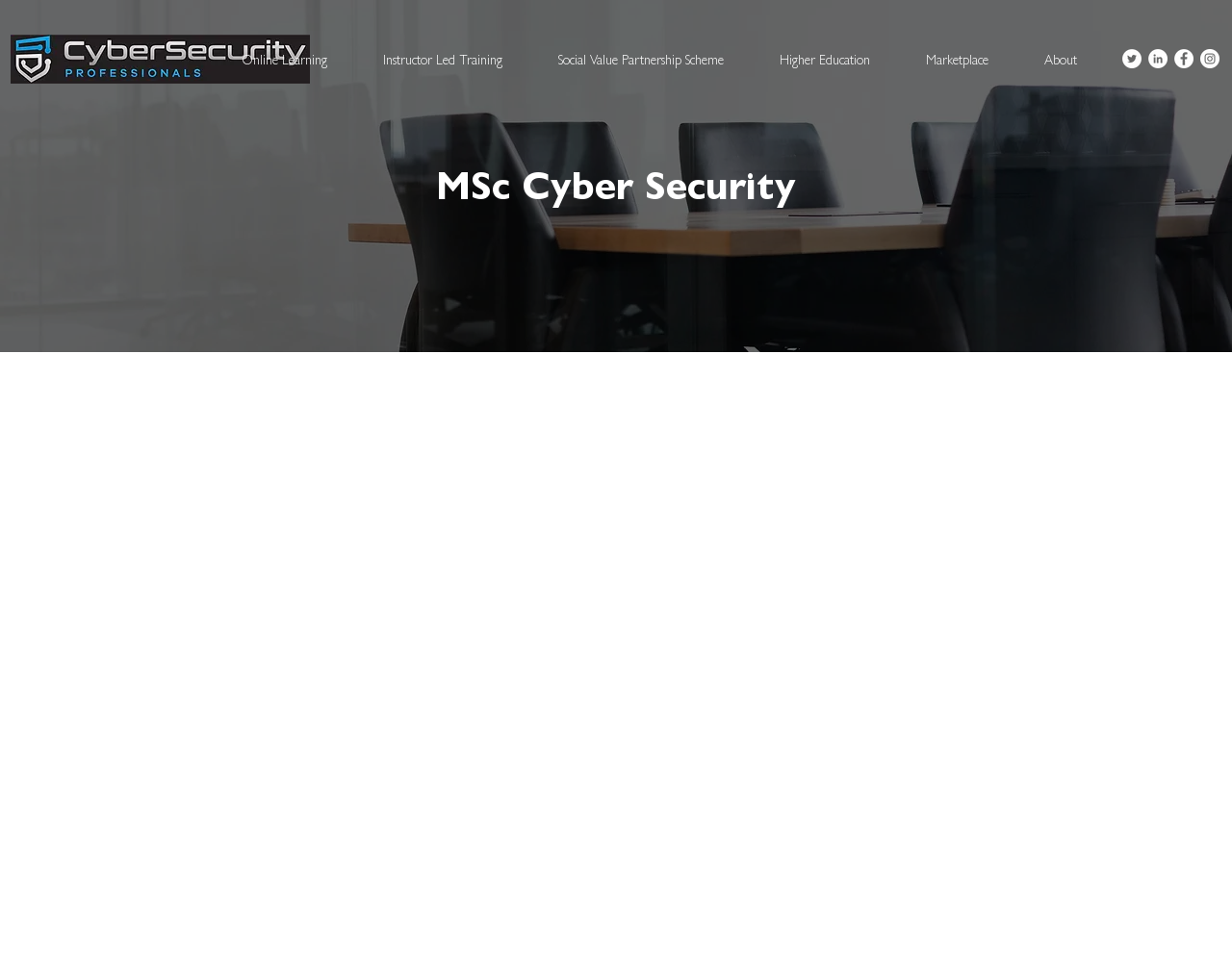Based on what you see in the screenshot, provide a thorough answer to this question: What is the purpose of the MSc Cyber Security course?

I found the answer by reading the text 'The MSc Cyber Security course will equip you with the latest knowledge and understanding of the threats associated with the use of technology in business and how best to deal with them.' which describes the purpose of the course.